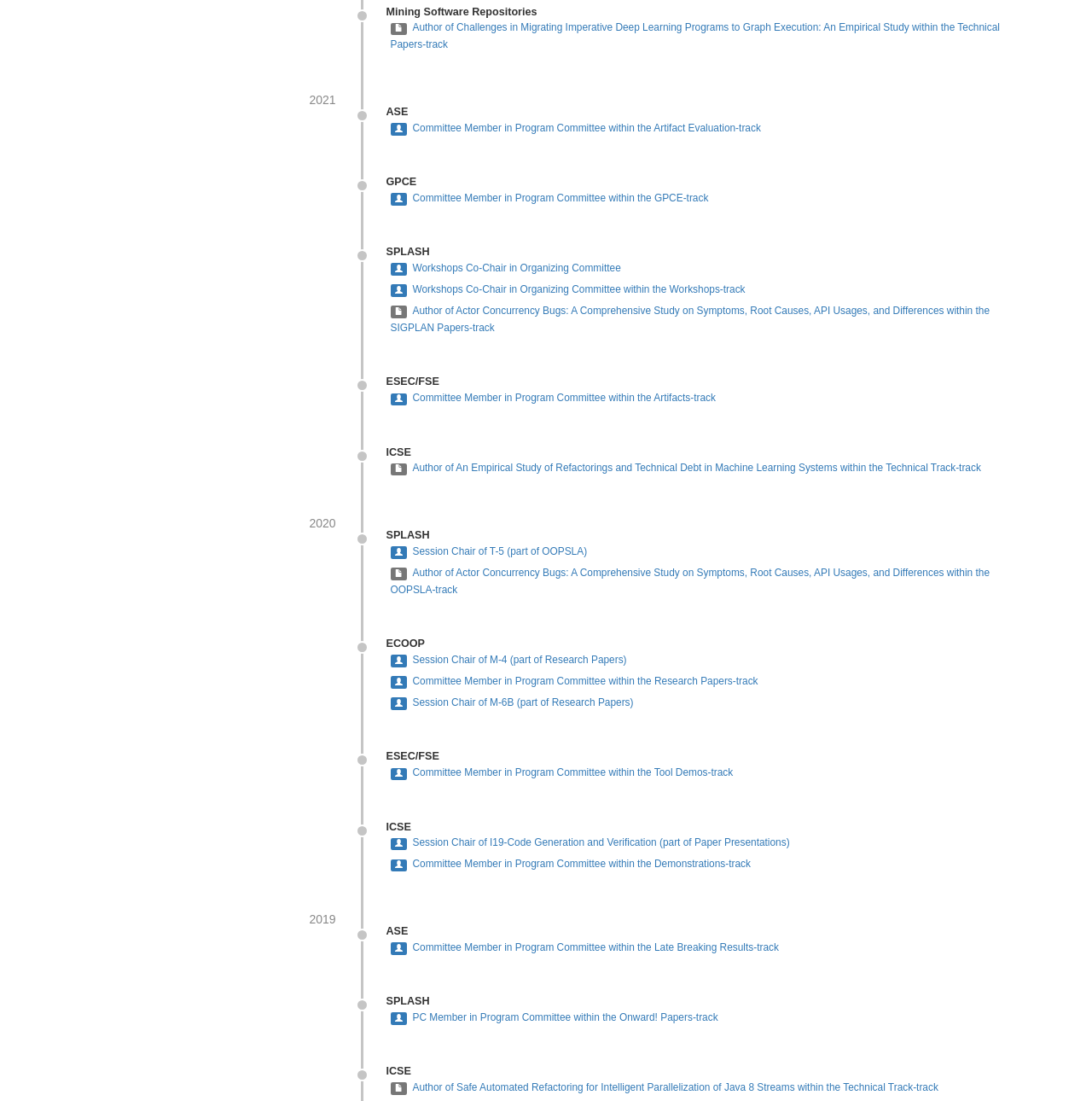Use a single word or phrase to answer this question: 
What is the year of the first heading?

2021